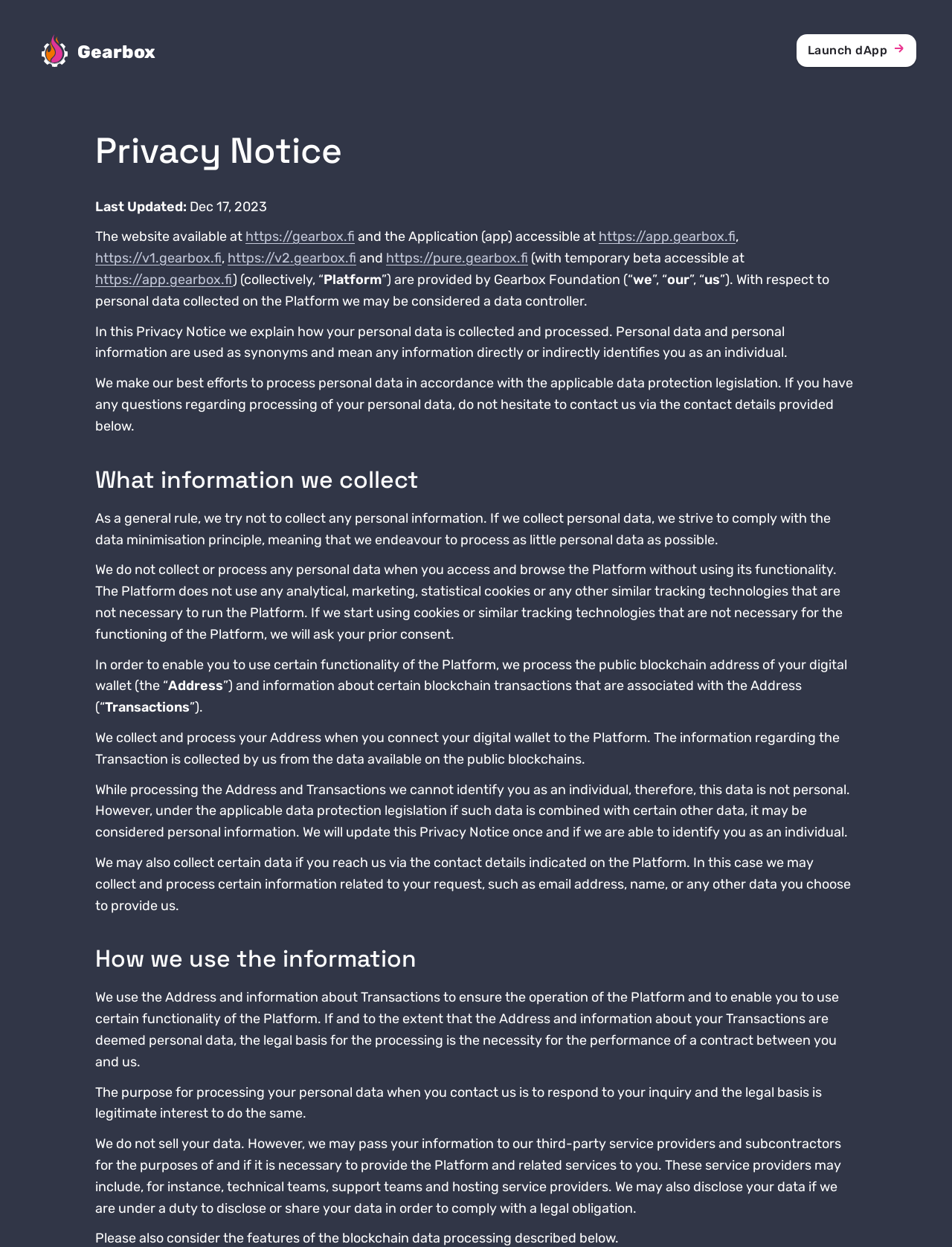Determine the bounding box coordinates for the HTML element mentioned in the following description: "Contact Us". The coordinates should be a list of four floats ranging from 0 to 1, represented as [left, top, right, bottom].

None